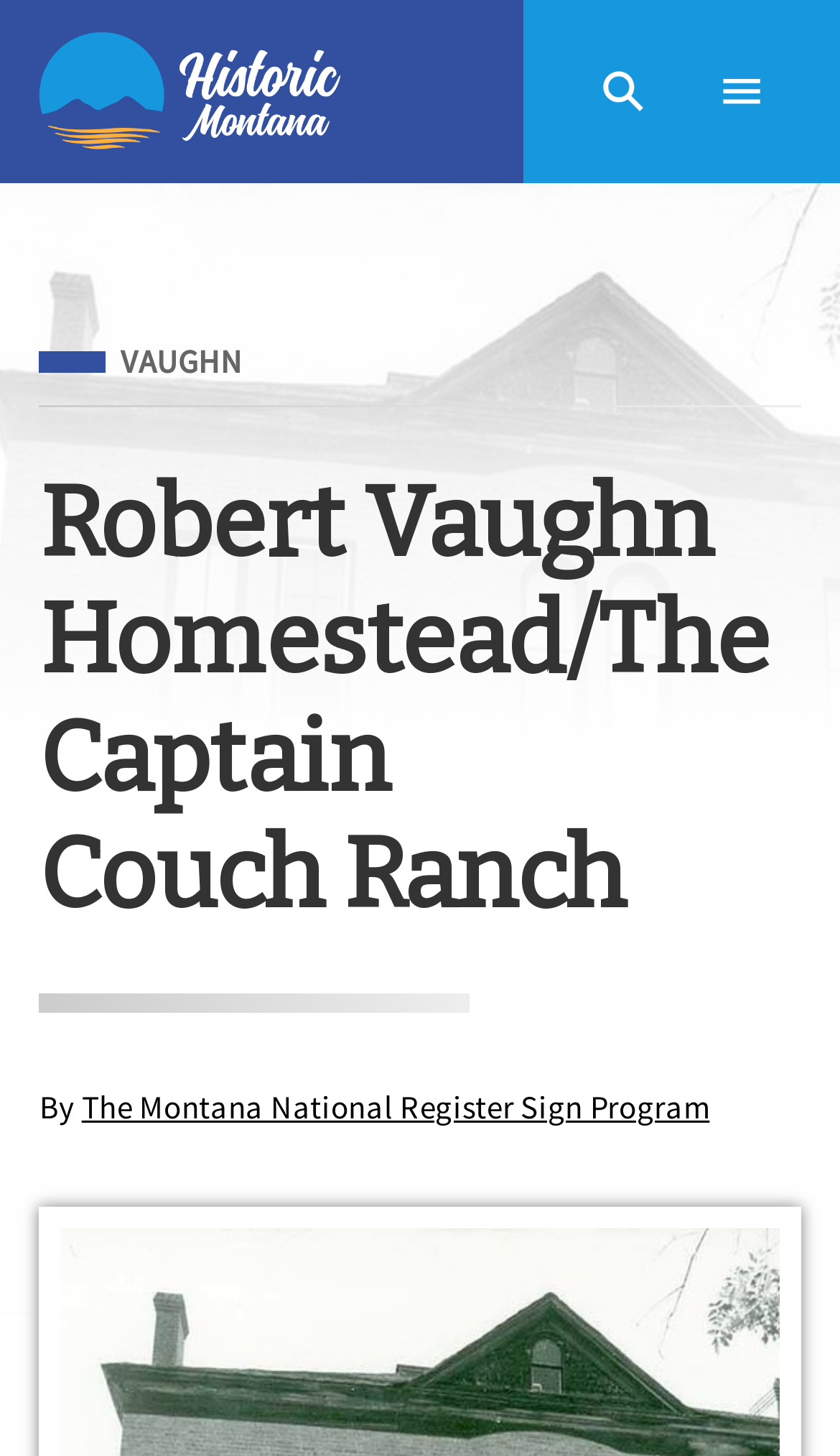Using the provided element description "Vaughn", determine the bounding box coordinates of the UI element.

[0.047, 0.236, 0.288, 0.263]